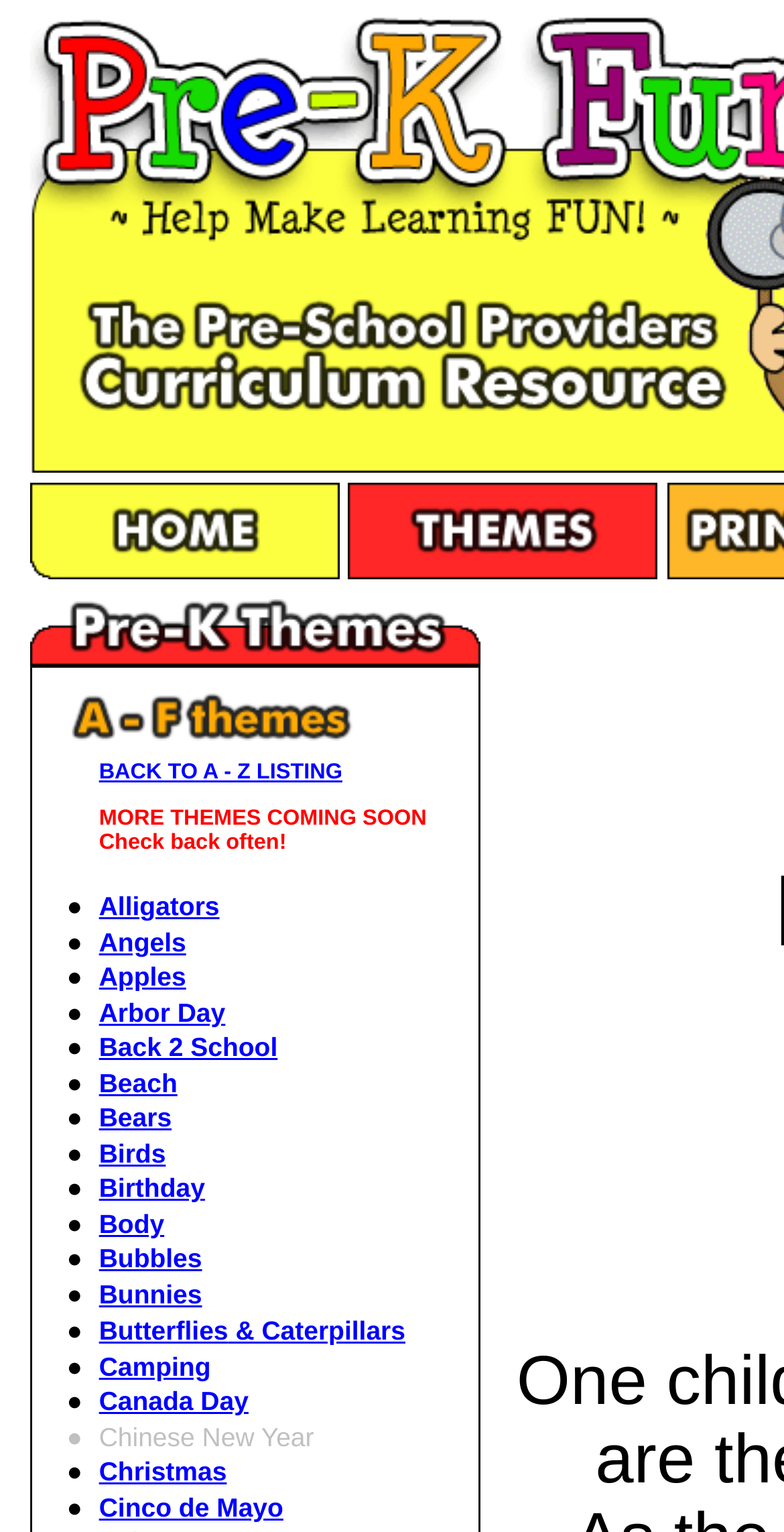Is there a theme category for 'Back to School'?
Using the details from the image, give an elaborate explanation to answer the question.

I searched the grid table and found a row with the theme category 'Back 2 School', which is similar to 'Back to School'.